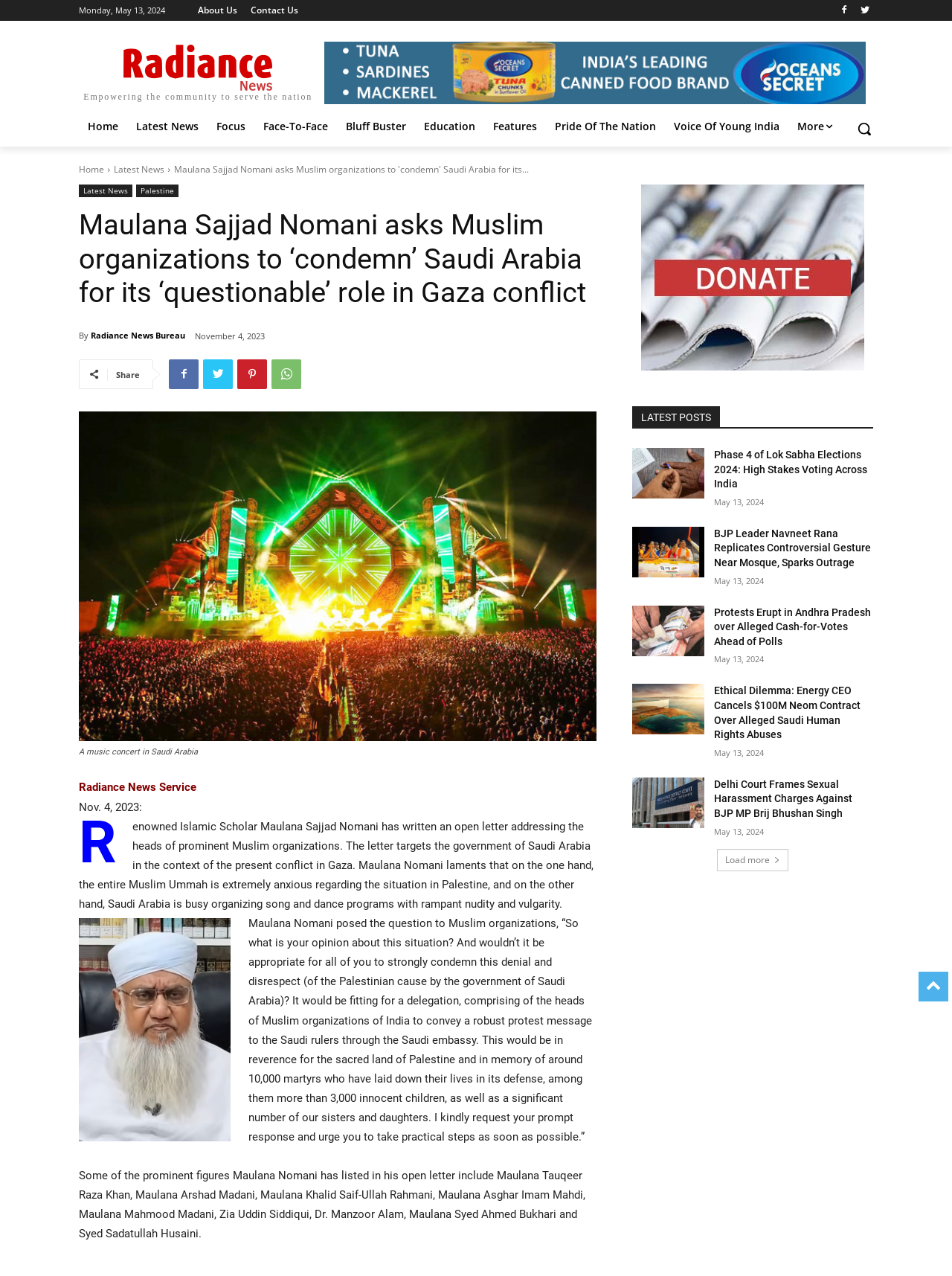Determine the bounding box coordinates of the section I need to click to execute the following instruction: "Read the latest news". Provide the coordinates as four float numbers between 0 and 1, i.e., [left, top, right, bottom].

[0.134, 0.087, 0.218, 0.111]